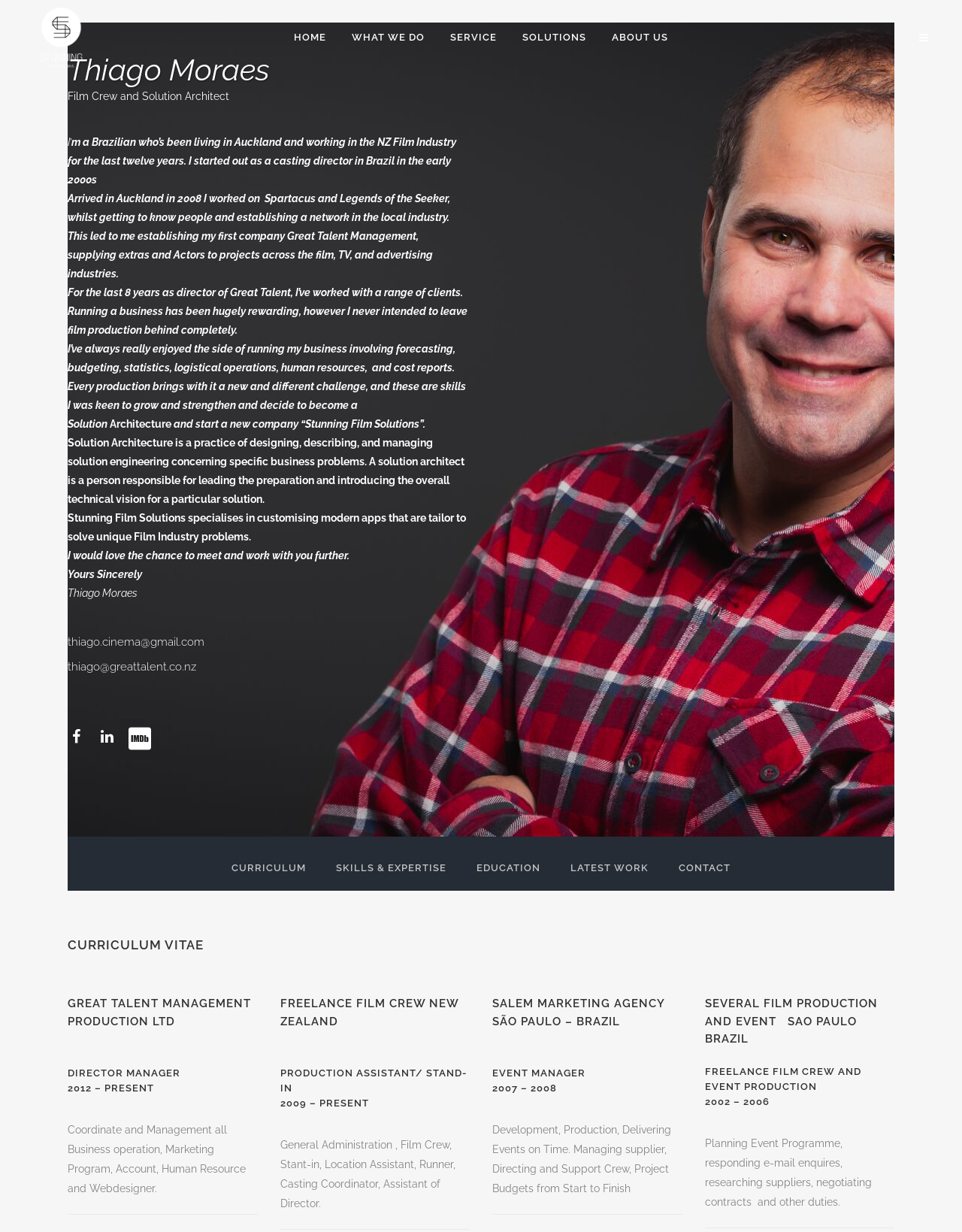Answer the question in one word or a short phrase:
What is the email address of Thiago Moraes?

thiago.cinema@gmail.com